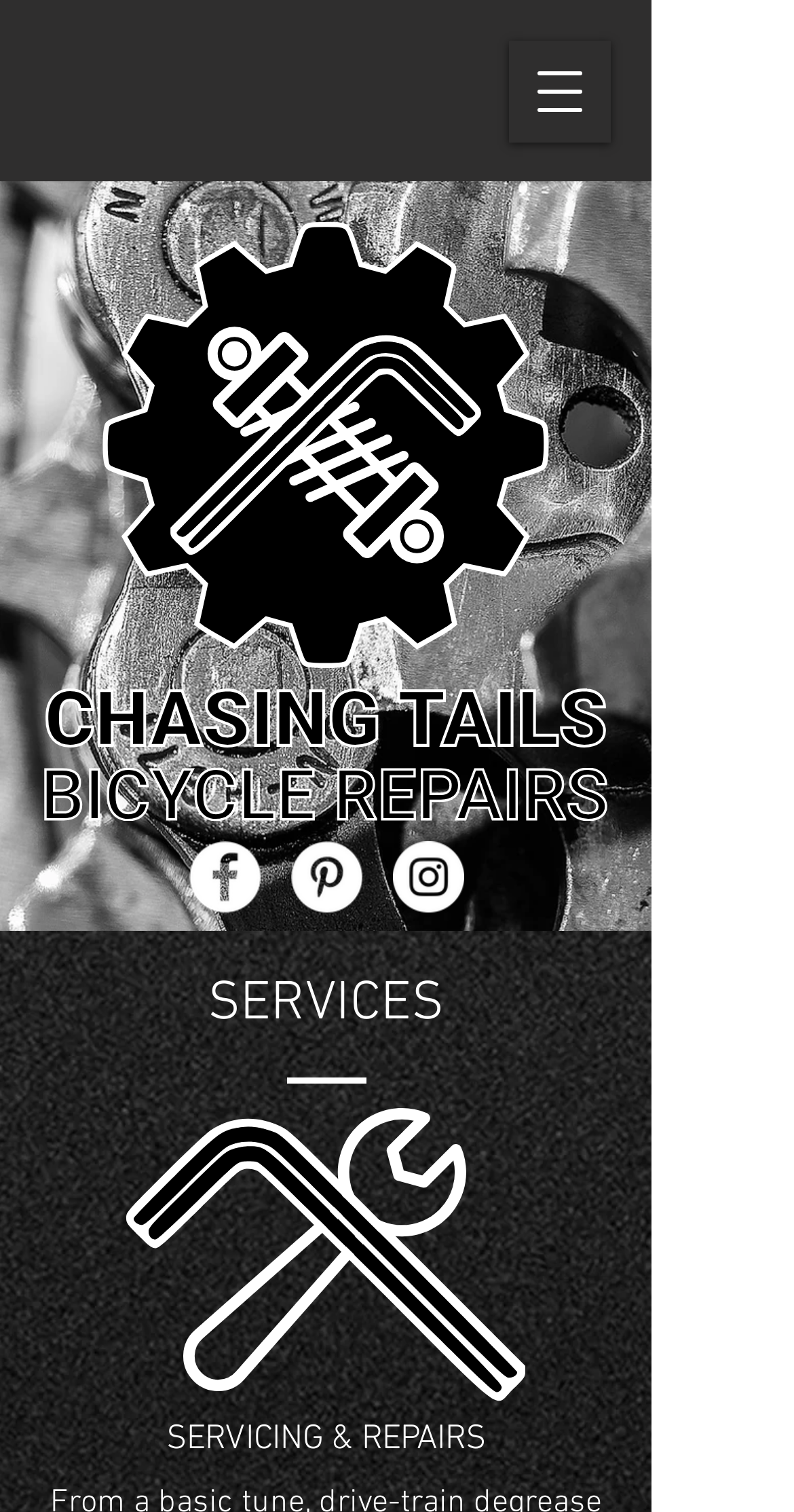What type of bikes are available for click and collect?
Using the image as a reference, answer with just one word or a short phrase.

Whyte bikes